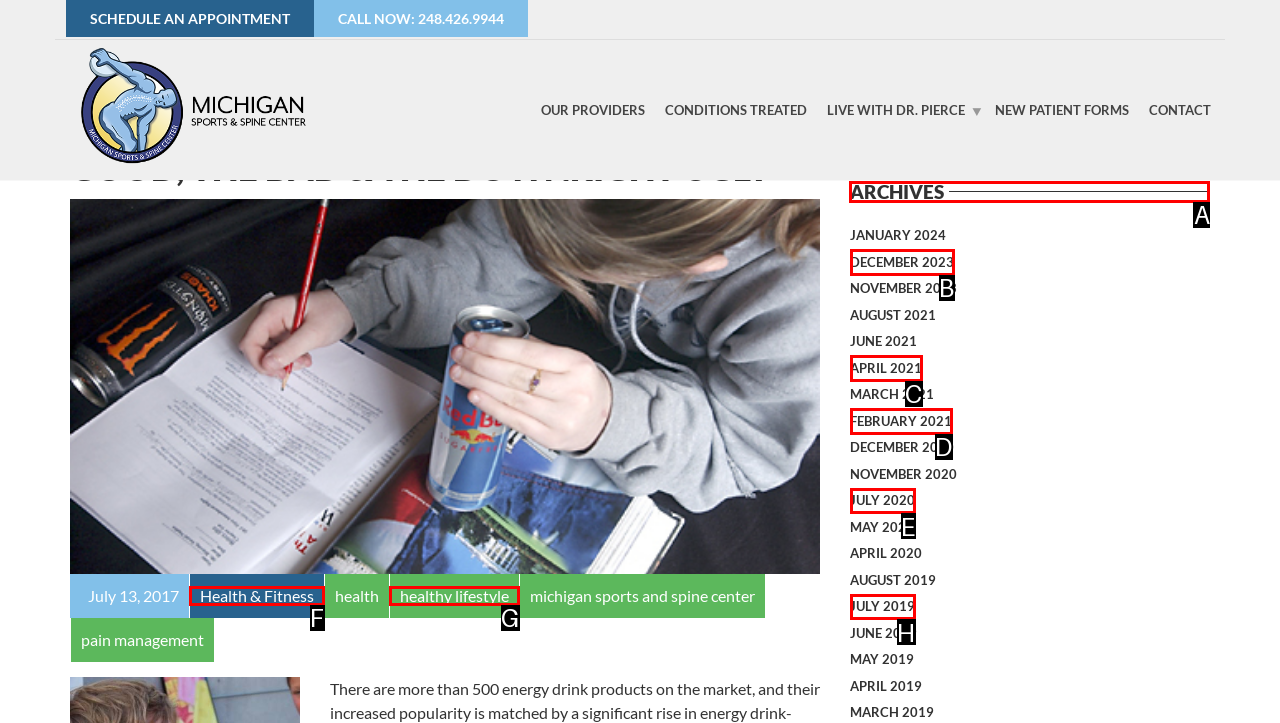Which HTML element should be clicked to complete the following task: View archives?
Answer with the letter corresponding to the correct choice.

A